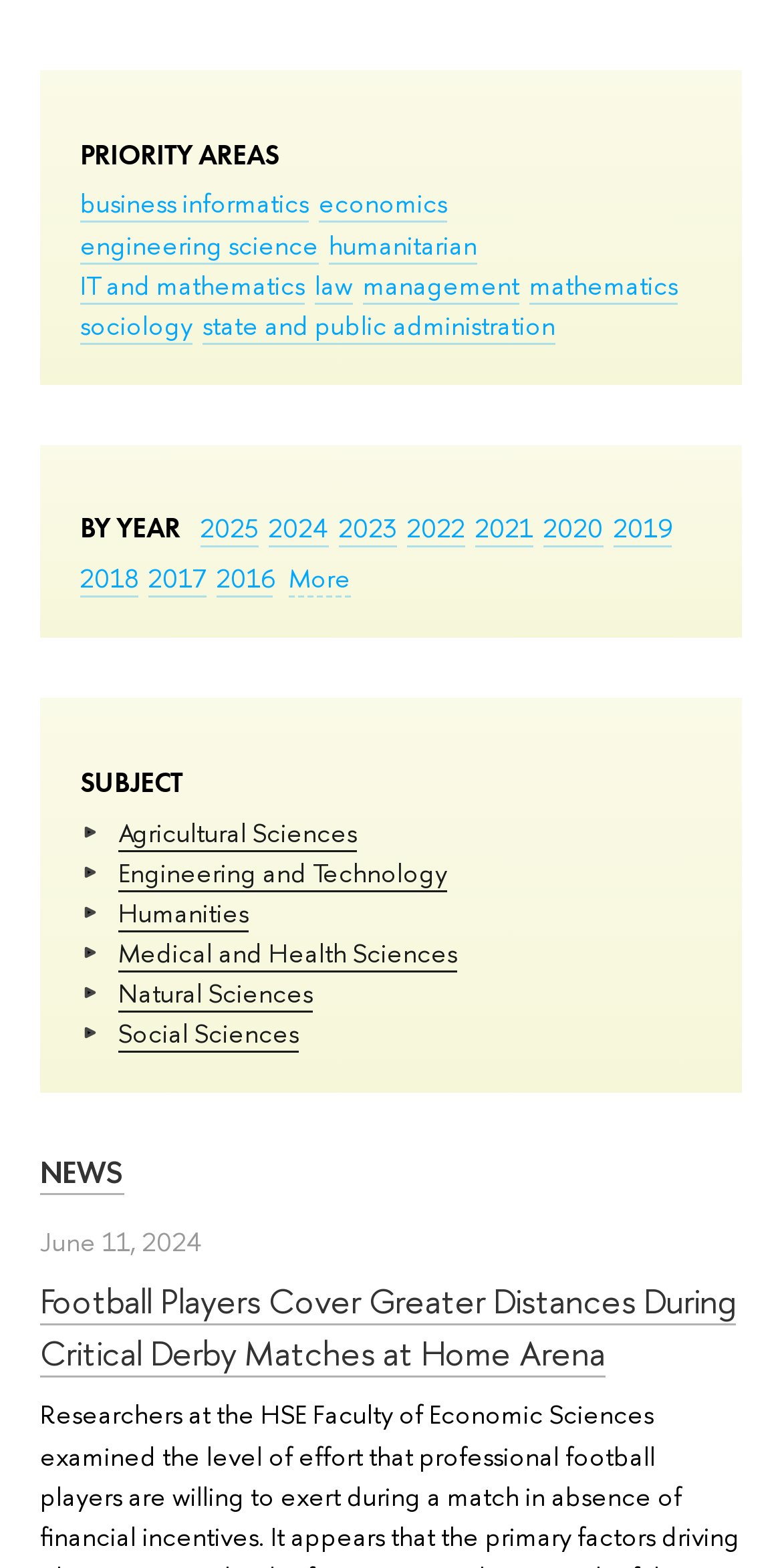Reply to the question with a single word or phrase:
What are the priority areas listed?

Business Informatics, Economics, etc.